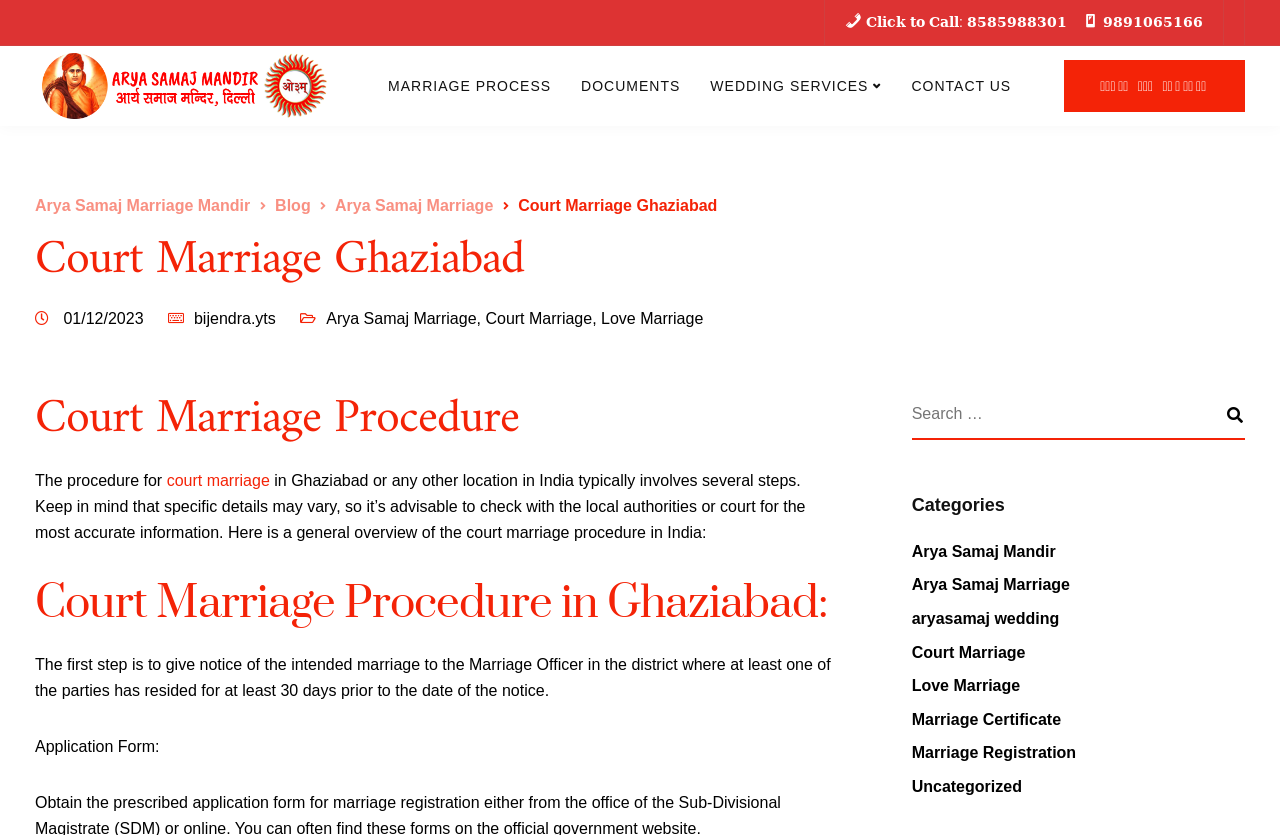What is the phone number to call for court marriage?
Using the information from the image, give a concise answer in one word or a short phrase.

858593883041